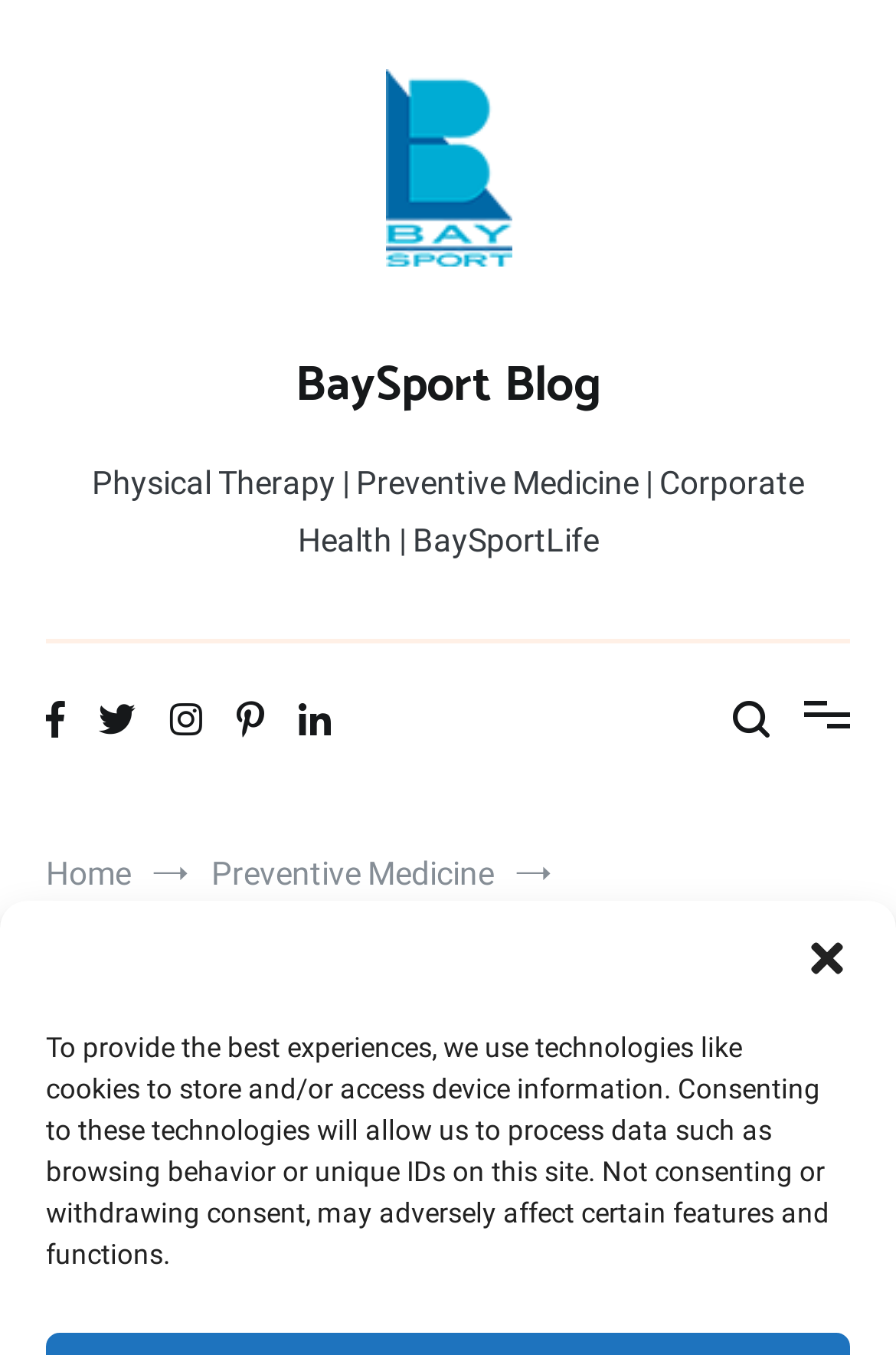What is the name of the blog? Based on the screenshot, please respond with a single word or phrase.

BaySport Blog